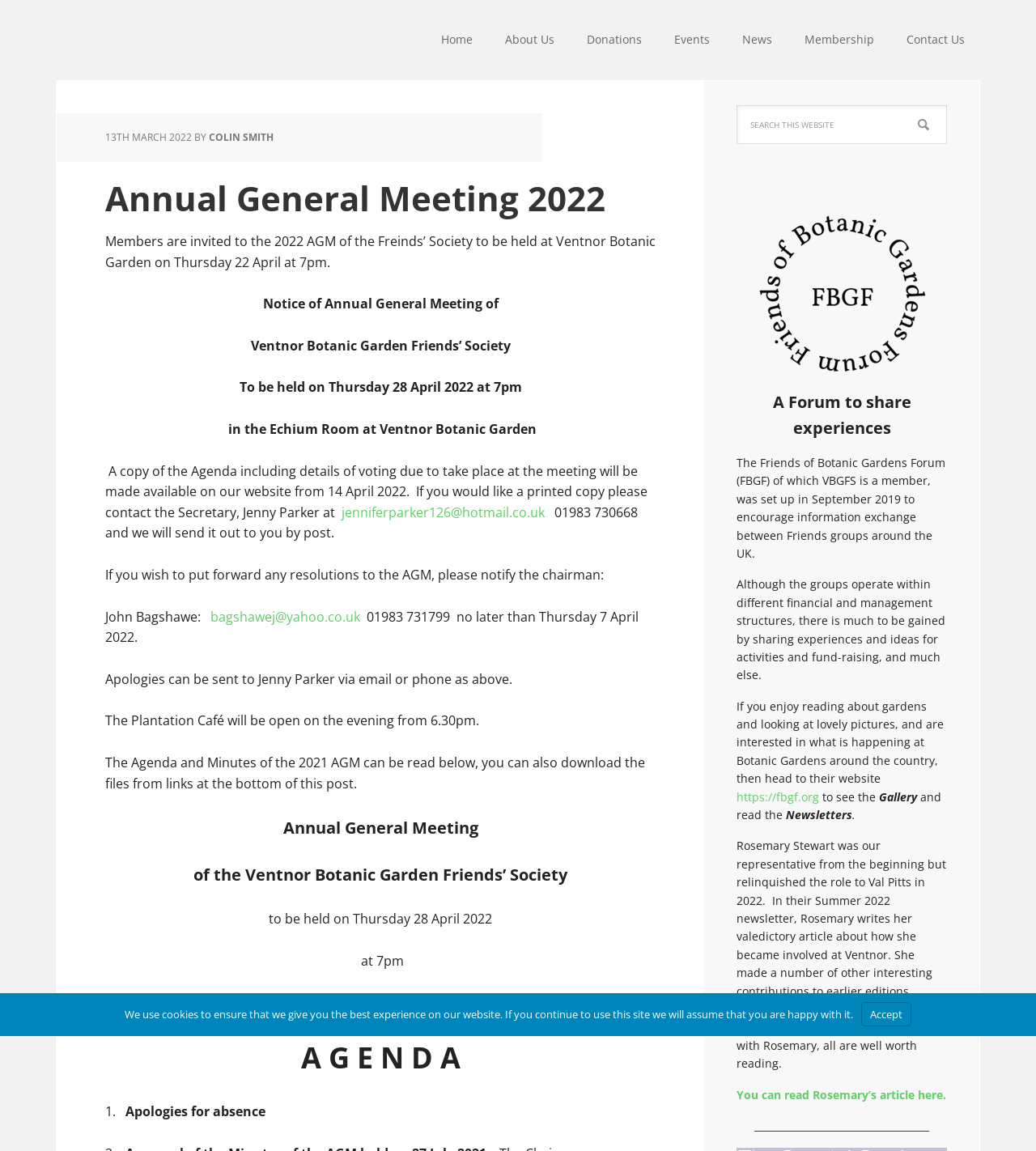Identify the bounding box coordinates of the clickable region required to complete the instruction: "Visit the website of the Friends of Botanic Gardens Forum". The coordinates should be given as four float numbers within the range of 0 and 1, i.e., [left, top, right, bottom].

[0.711, 0.685, 0.791, 0.699]